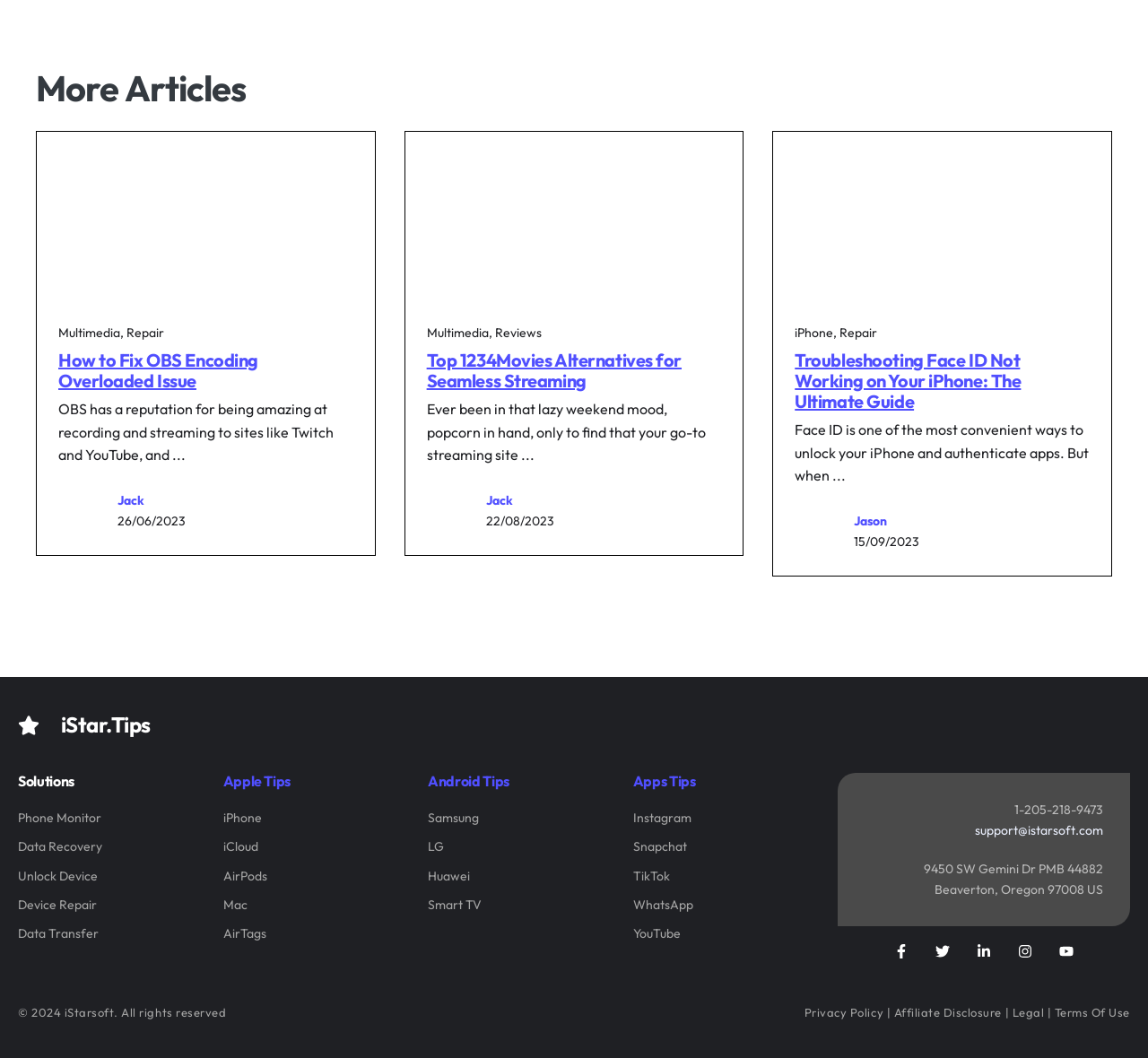Reply to the question with a single word or phrase:
Who is the author of the article 'Top 1234Movies Alternatives for Seamless Streaming'?

Jack